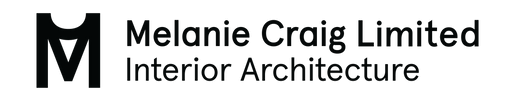Using the information in the image, give a detailed answer to the following question: What services does Melanie Craig Limited provide?

The company name is presented in a sleek, contemporary font, paired with the tagline 'Interior Architecture', indicating their focus on interior design and architectural services.